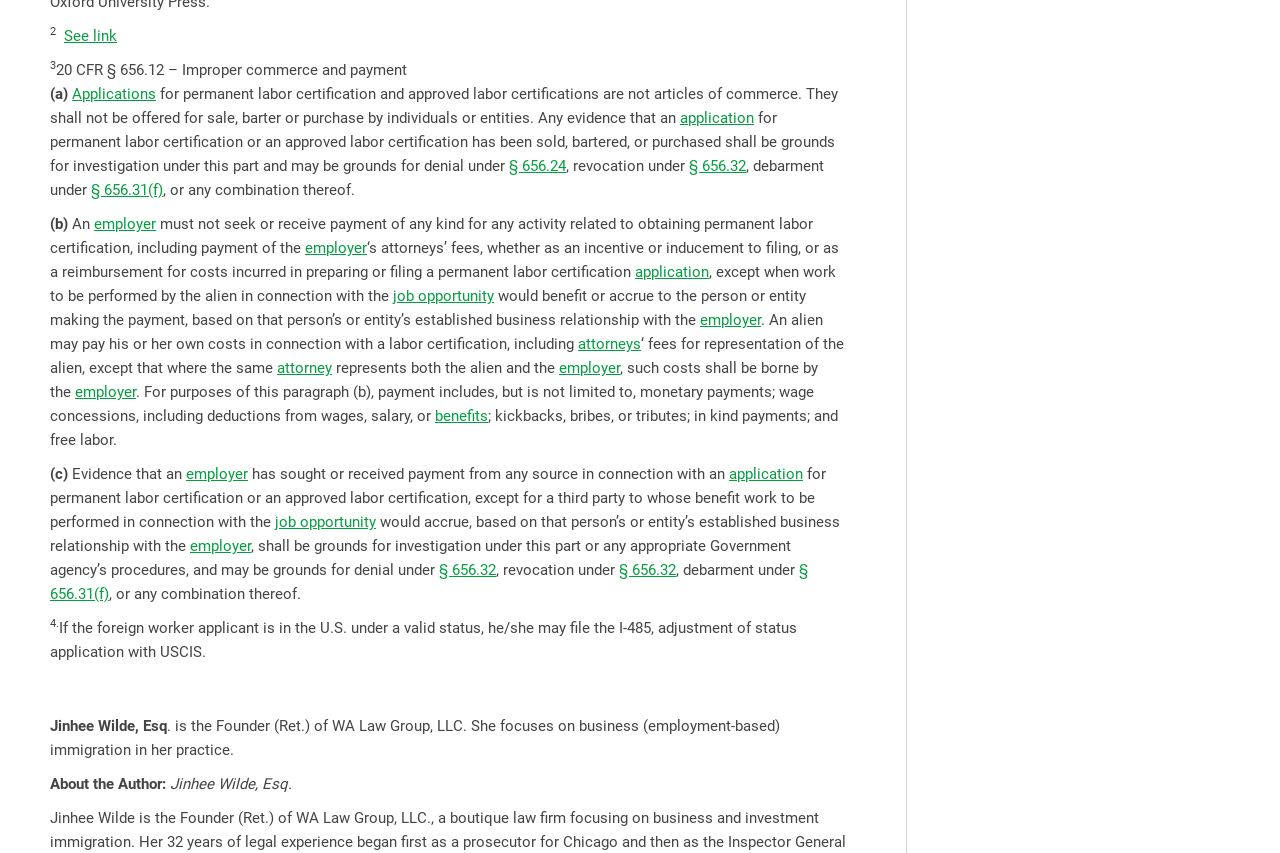Locate the bounding box coordinates of the item that should be clicked to fulfill the instruction: "Click 'Applications'".

[0.056, 0.1, 0.122, 0.121]